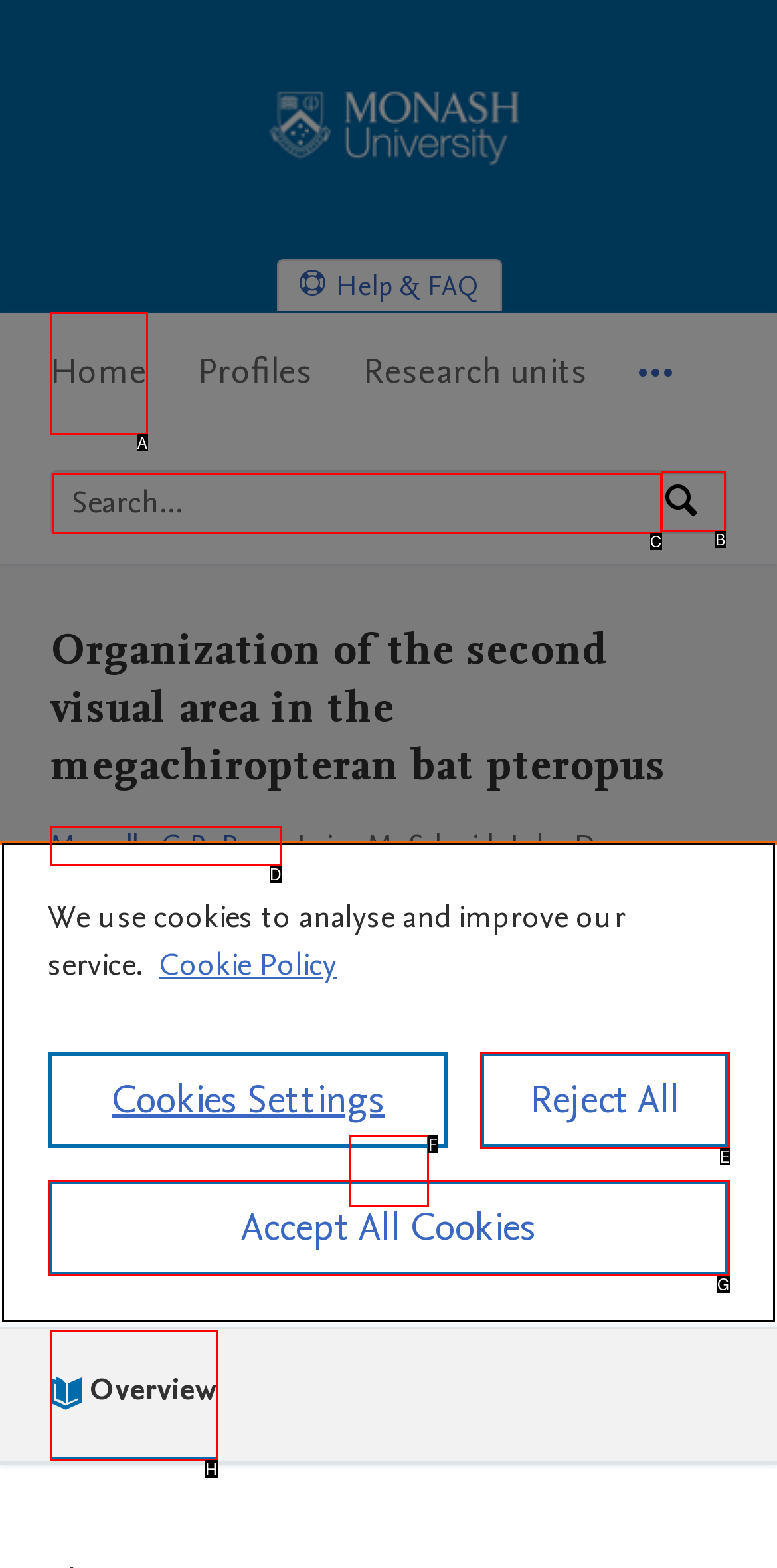Tell me which one HTML element best matches the description: Overview Answer with the option's letter from the given choices directly.

H